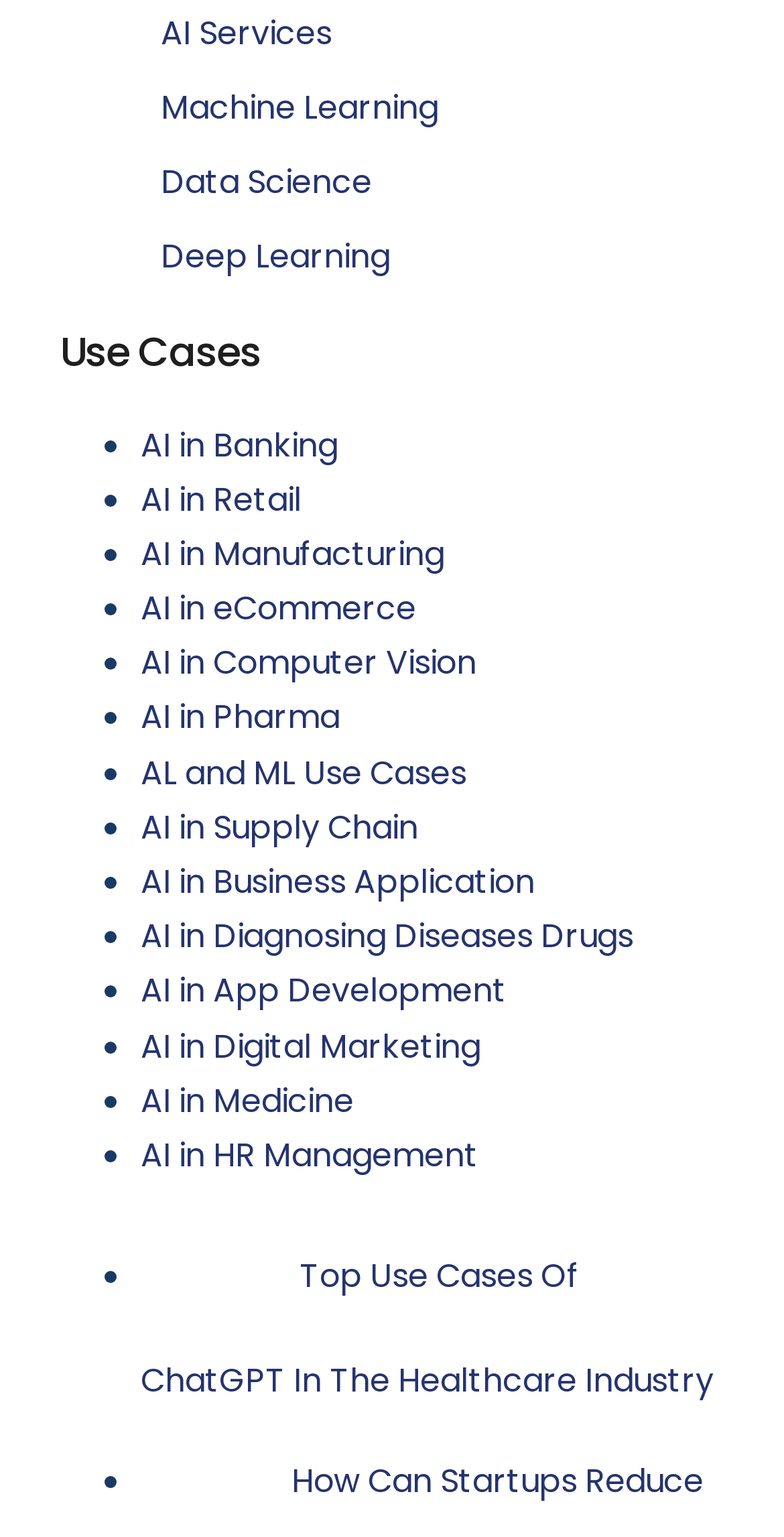Pinpoint the bounding box coordinates of the element that must be clicked to accomplish the following instruction: "Click on AI Services". The coordinates should be in the format of four float numbers between 0 and 1, i.e., [left, top, right, bottom].

[0.205, 0.006, 0.423, 0.036]